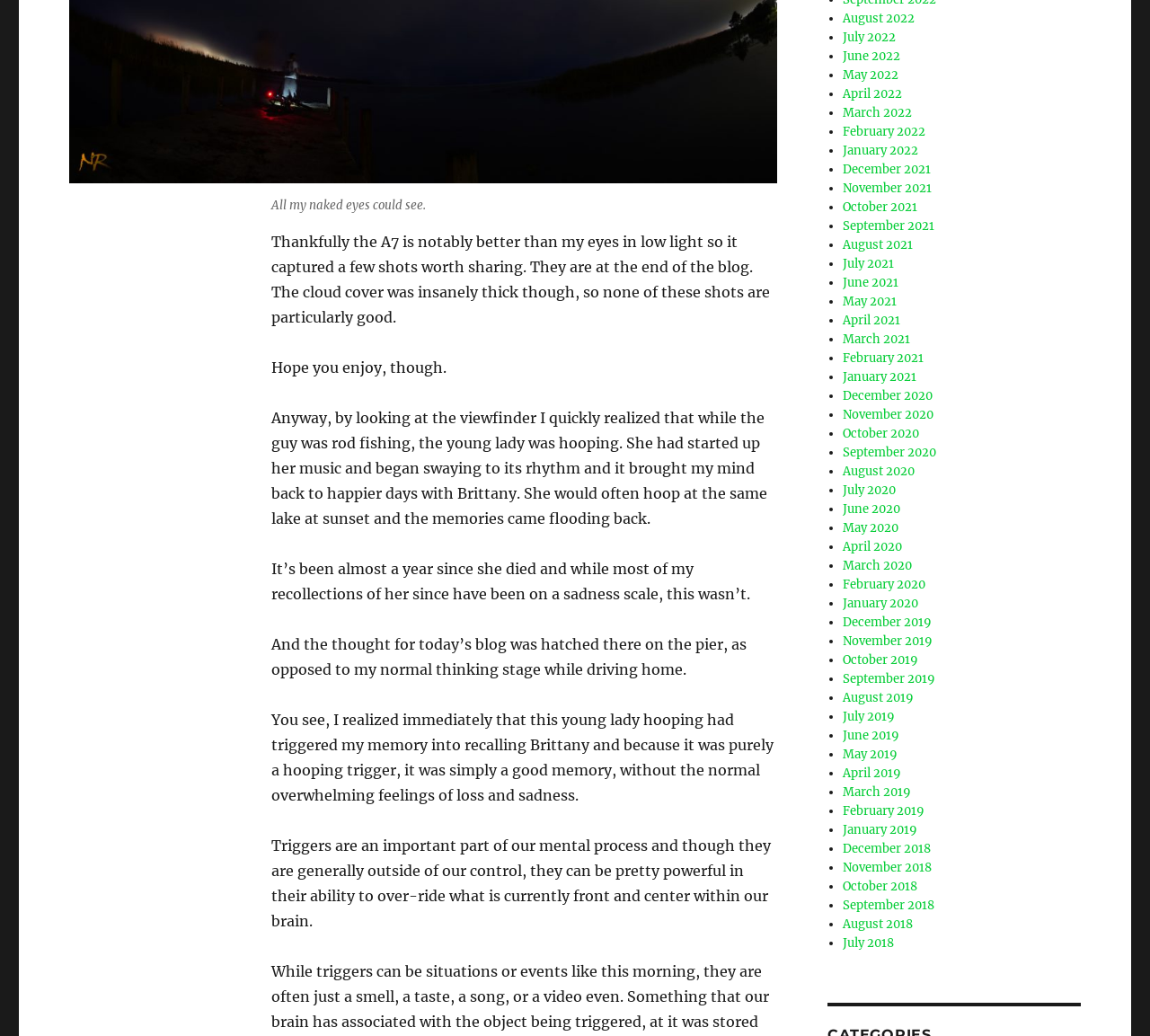Please identify the bounding box coordinates of the element that needs to be clicked to execute the following command: "Click on August 2022". Provide the bounding box using four float numbers between 0 and 1, formatted as [left, top, right, bottom].

[0.733, 0.01, 0.795, 0.025]